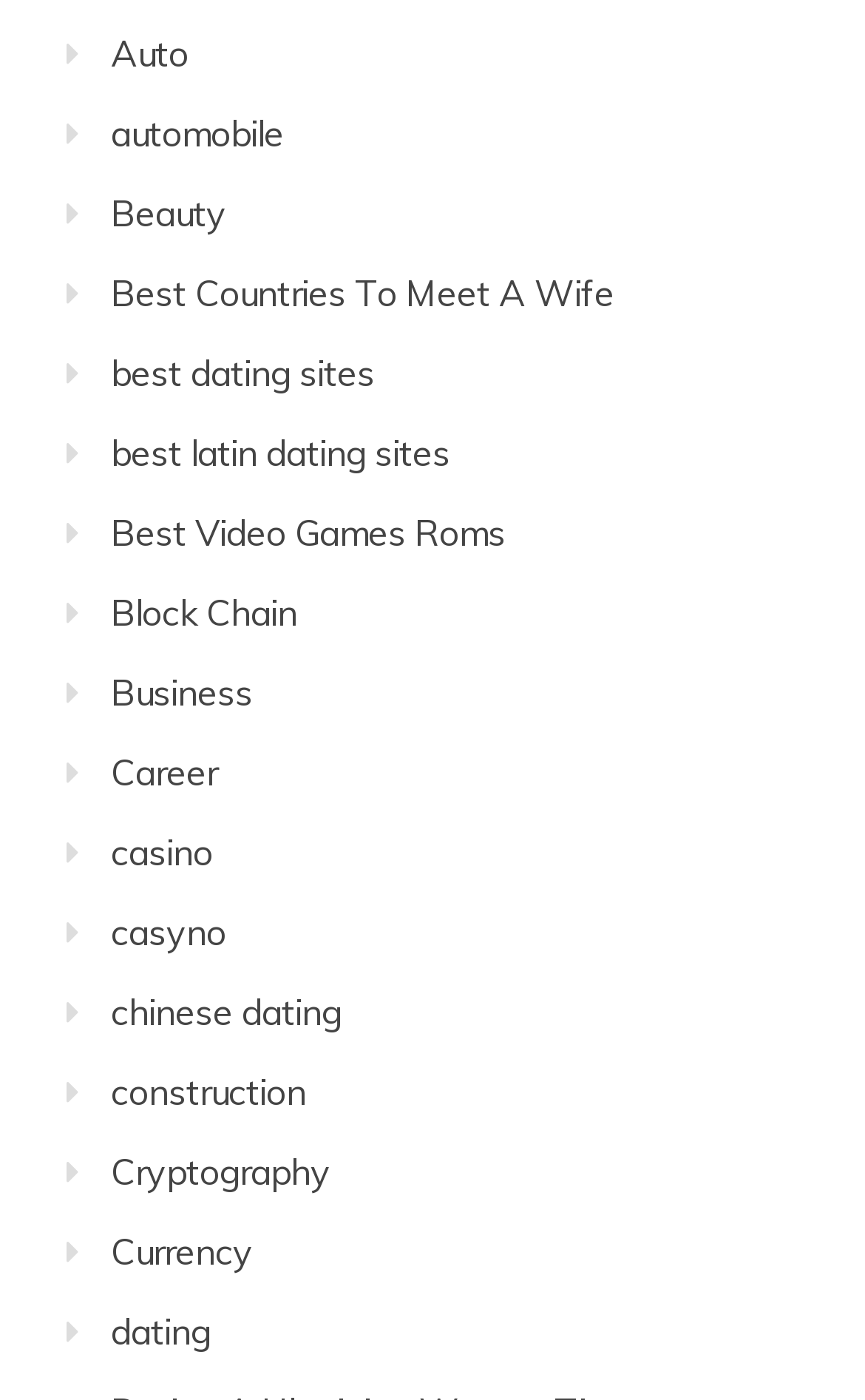Please provide the bounding box coordinates for the element that needs to be clicked to perform the instruction: "visit 'Best Countries To Meet A Wife' page". The coordinates must consist of four float numbers between 0 and 1, formatted as [left, top, right, bottom].

[0.128, 0.194, 0.71, 0.225]